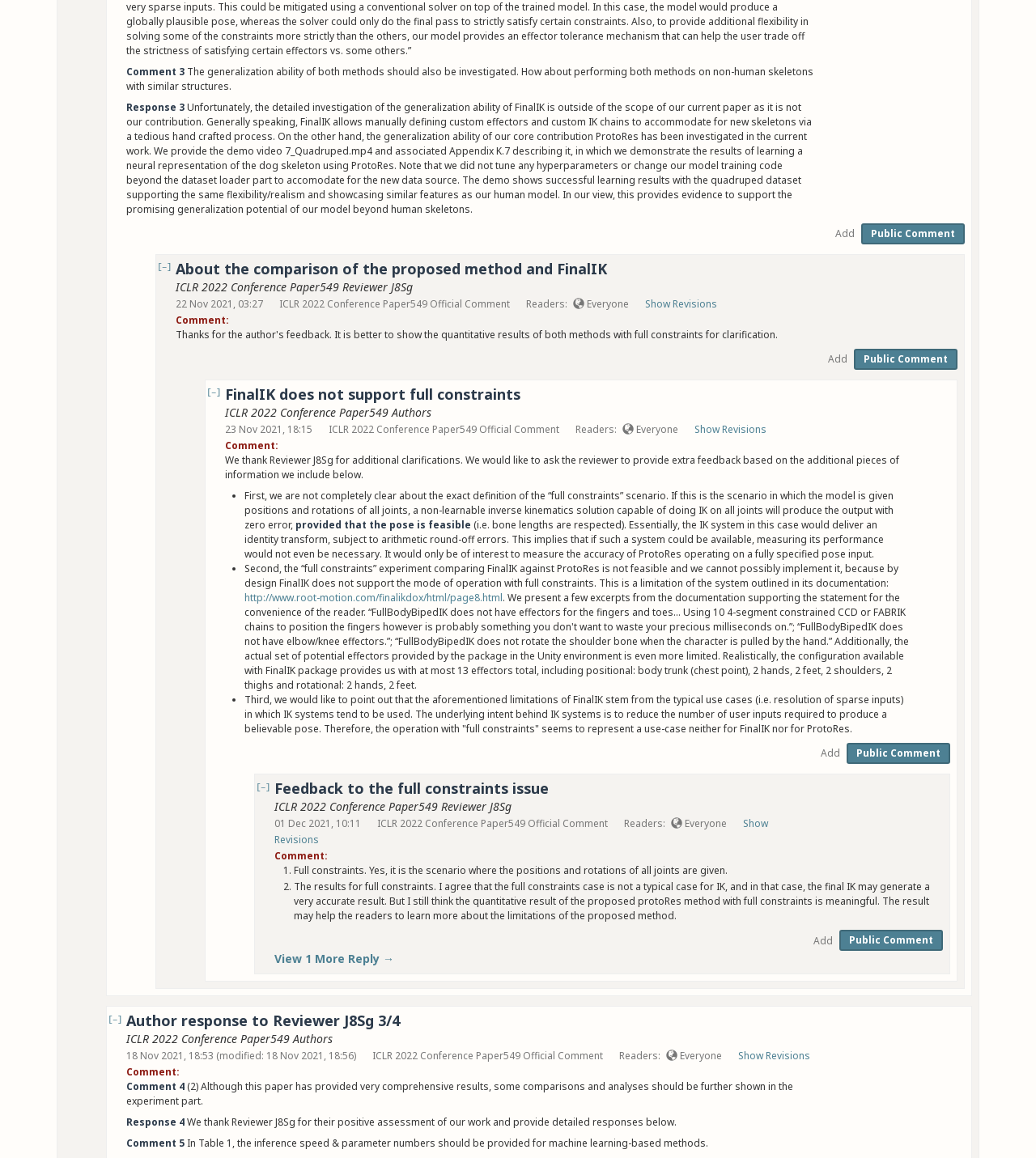Locate the bounding box of the UI element with the following description: "View 1 More Reply →".

[0.265, 0.821, 0.38, 0.834]